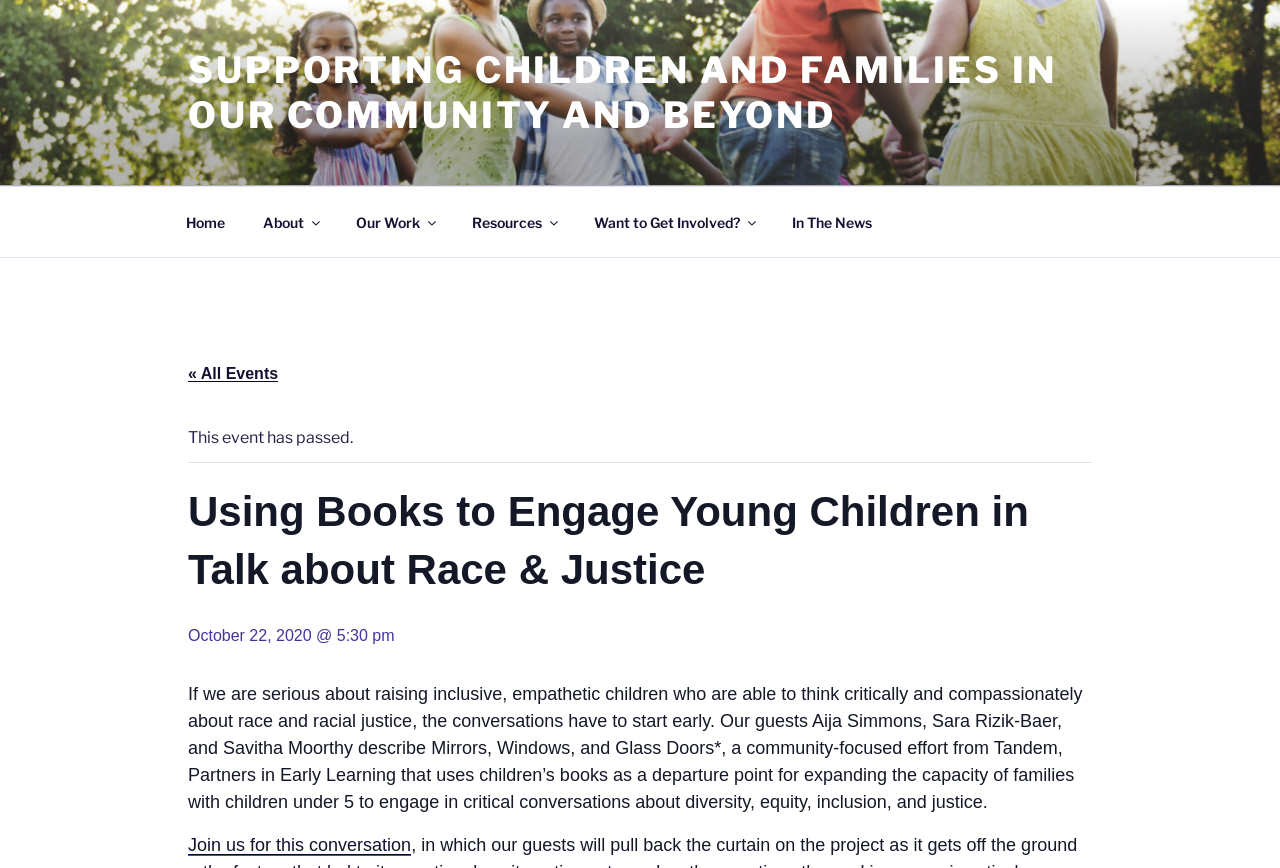Specify the bounding box coordinates for the region that must be clicked to perform the given instruction: "Click on 'Join us for this conversation'".

[0.147, 0.962, 0.321, 0.986]